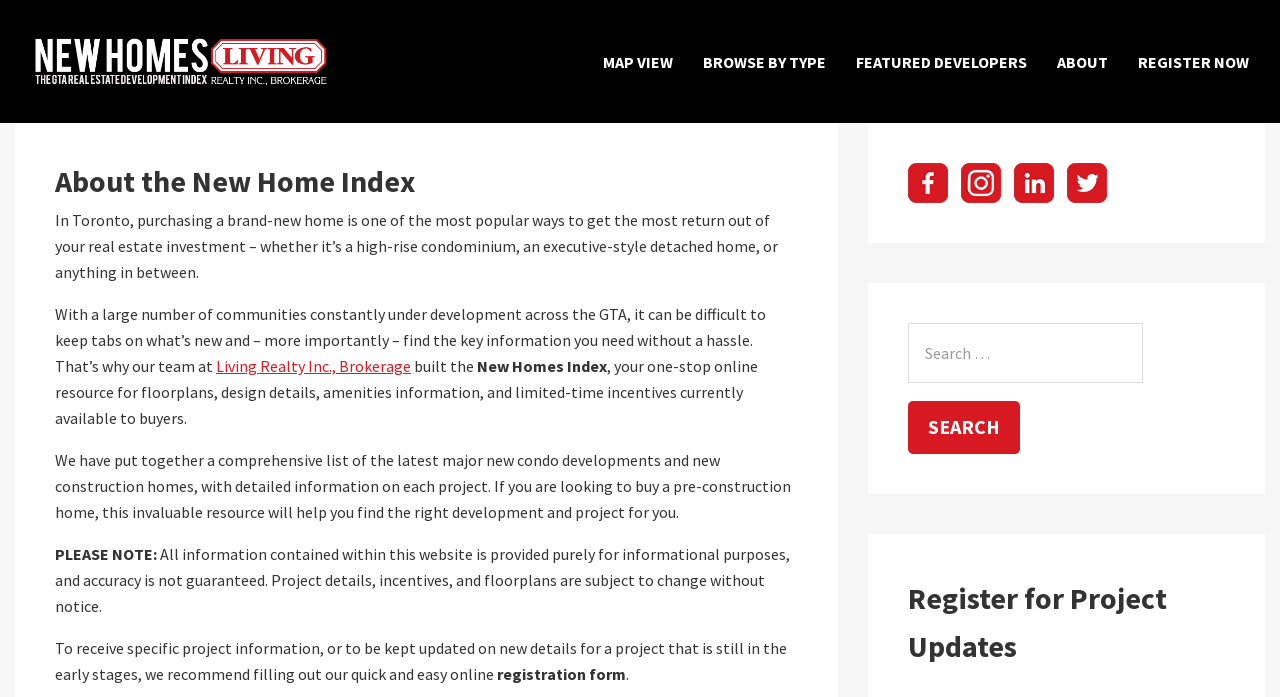Locate the bounding box coordinates of the region to be clicked to comply with the following instruction: "Search for a project". The coordinates must be four float numbers between 0 and 1, in the form [left, top, right, bottom].

[0.71, 0.464, 0.893, 0.55]